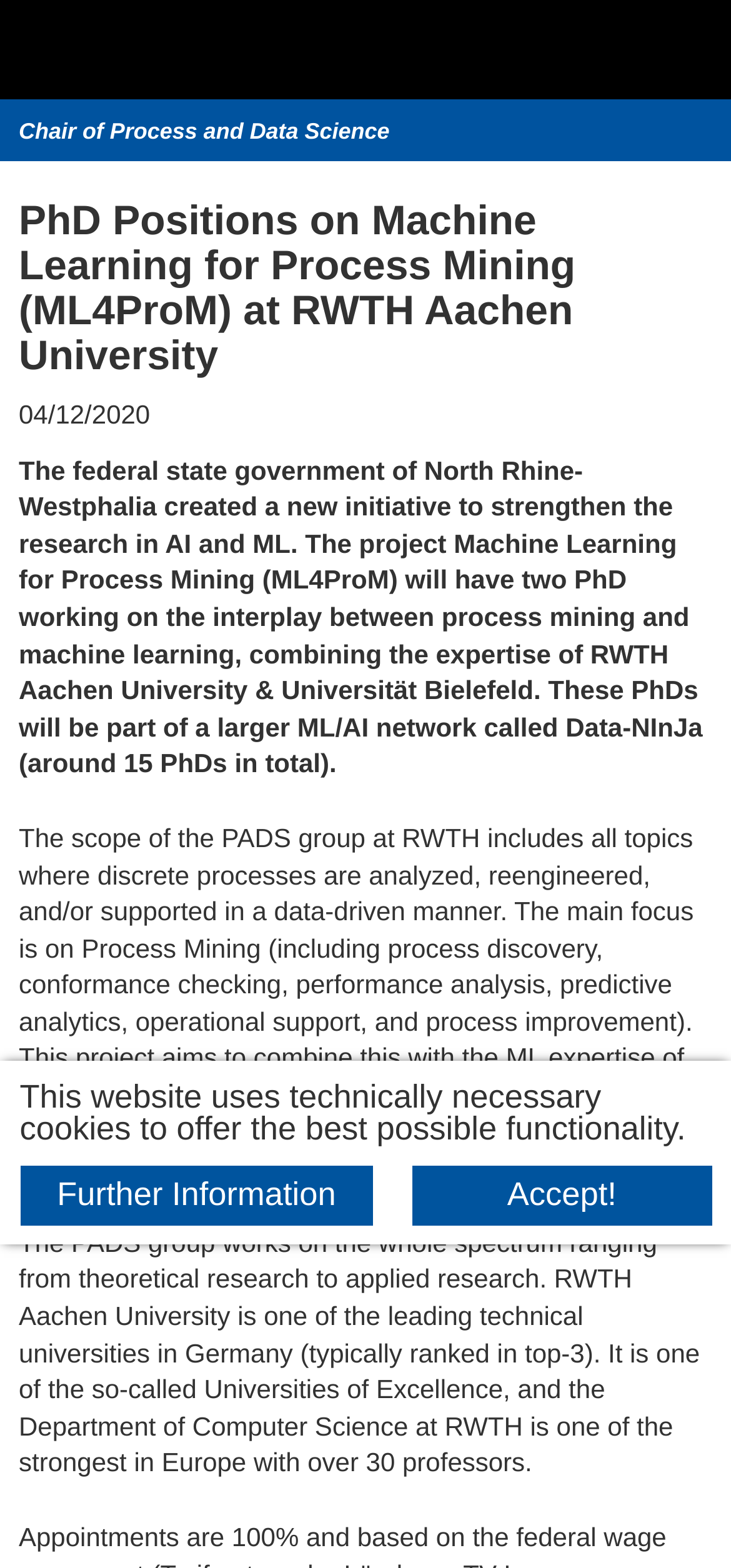Construct a comprehensive caption that outlines the webpage's structure and content.

The webpage is about PhD positions on Machine Learning for Process Mining (ML4ProM) at RWTH Aachen University. At the top, there is a notification about the website using technically necessary cookies. Below this notification, the university's name, "Chair of Process and Data Science", is displayed prominently. 

On the left side, there is a date "04/12/2020" followed by a paragraph describing the project Machine Learning for Process Mining (ML4ProM), which aims to combine the expertise of RWTH Aachen University and Universität Bielefeld. This project is part of a larger ML/AI network called Data-NInJa.

Below this paragraph, there is a brief description of the PADS group at RWTH, which focuses on analyzing, reengineering, and supporting discrete processes in a data-driven manner, with a main focus on Process Mining. This project aims to combine this with the ML expertise of Prof. Dr. Barbara Hammer in Bielefeld.

Further down, there is a description of the PADS group's research scope, ranging from theoretical to applied research. The webpage also highlights RWTH Aachen University's reputation as one of the leading technical universities in Germany and the strength of its Department of Computer Science.